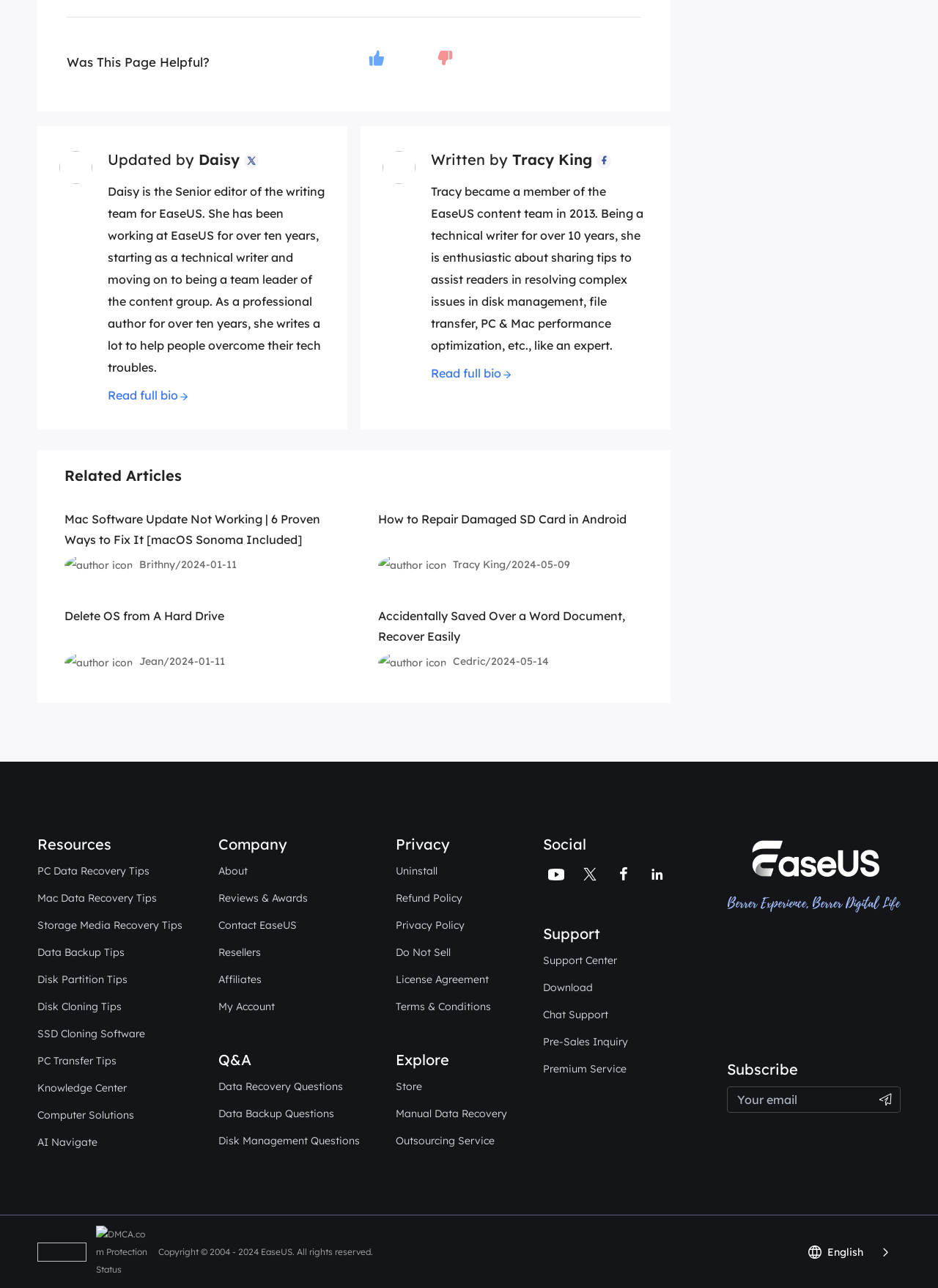Who wrote the article 'Delete OS from A Hard Drive'? Refer to the image and provide a one-word or short phrase answer.

Jean